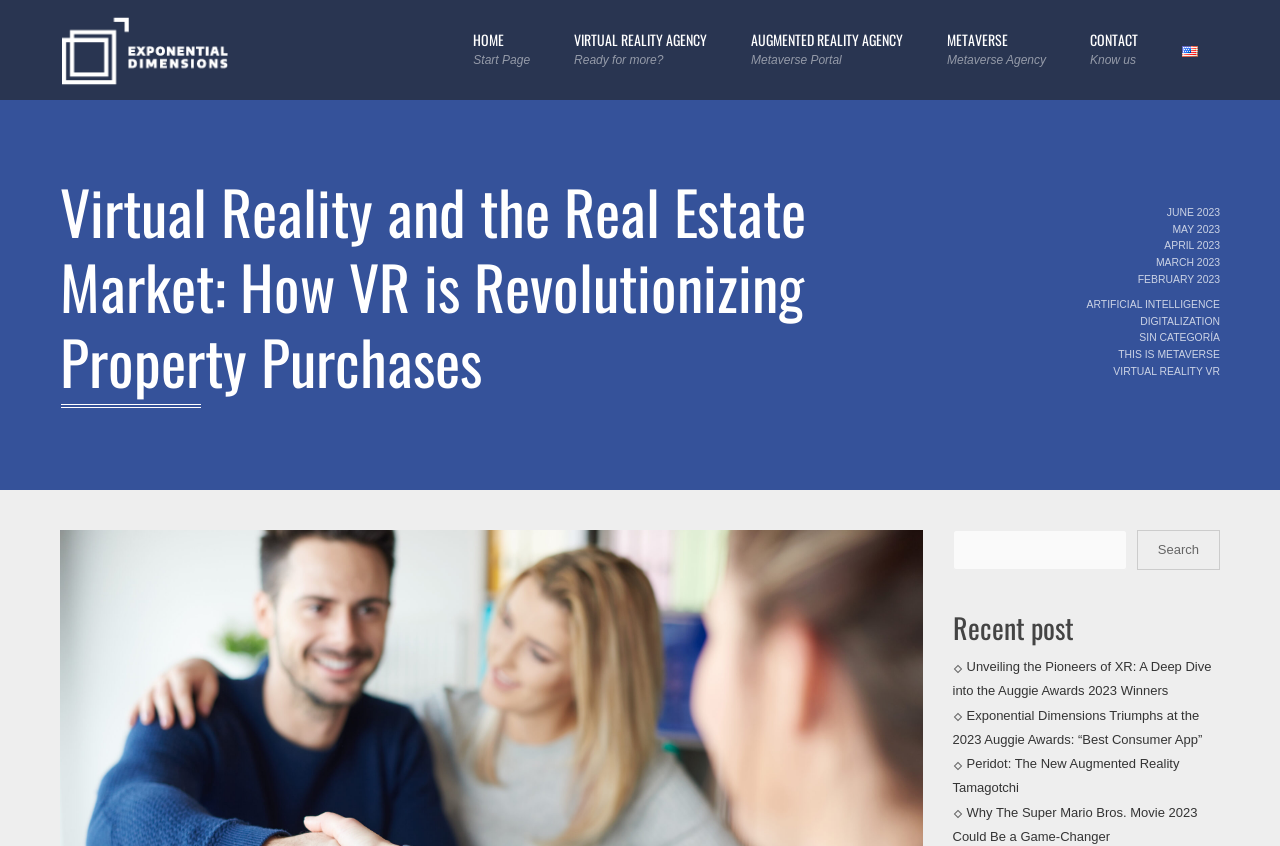Identify the bounding box coordinates for the element you need to click to achieve the following task: "Learn about Virtual Reality and the Real Estate Market". Provide the bounding box coordinates as four float numbers between 0 and 1, in the form [left, top, right, bottom].

[0.047, 0.204, 0.643, 0.47]